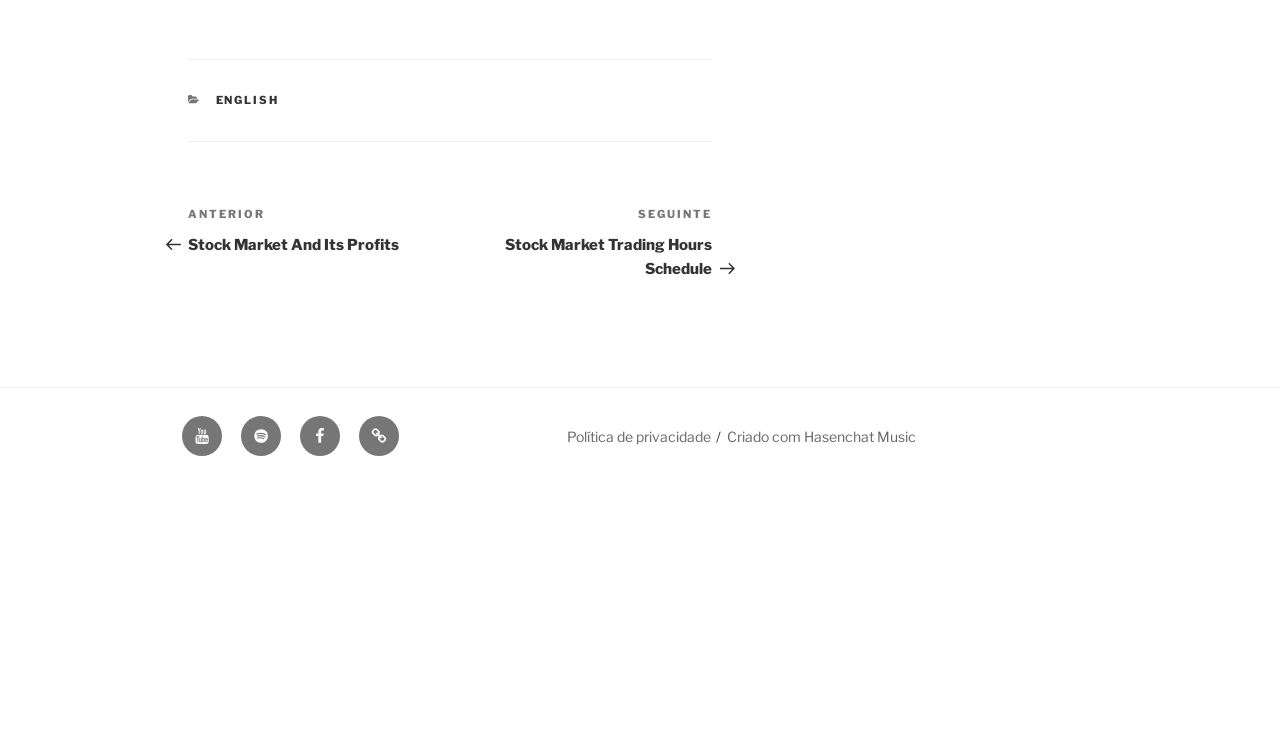Determine the coordinates of the bounding box for the clickable area needed to execute this instruction: "Visit Youtube".

[0.142, 0.551, 0.173, 0.604]